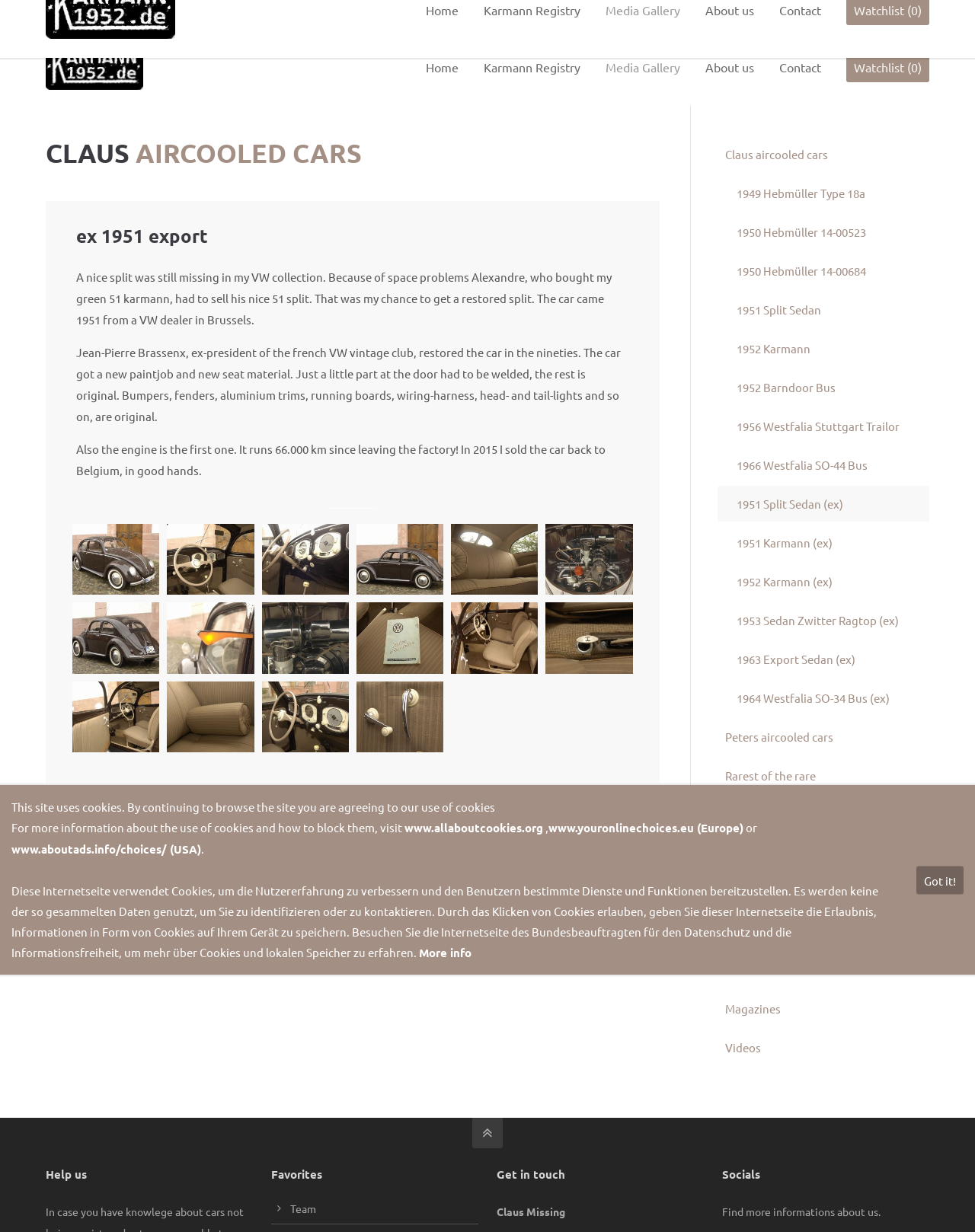Determine the bounding box for the UI element described here: "parent_node: Help us".

[0.484, 0.907, 0.516, 0.932]